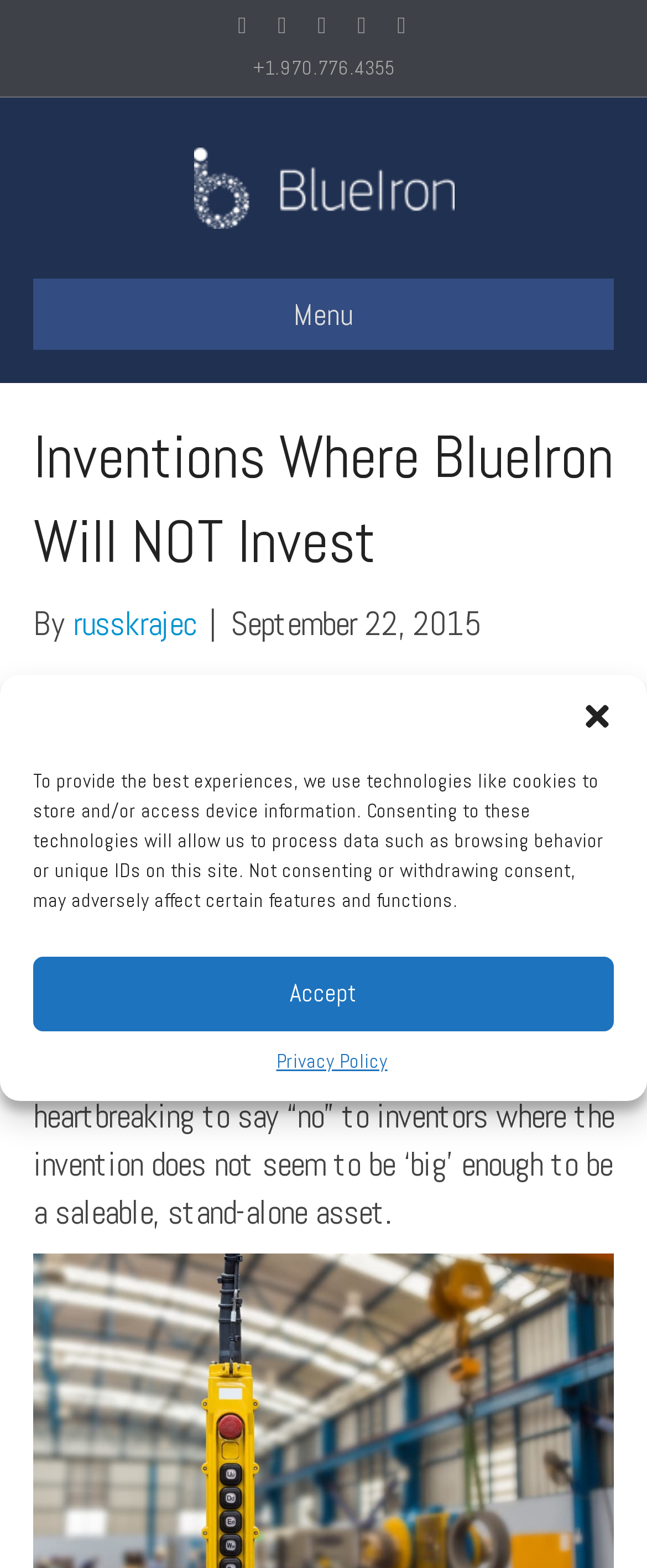Specify the bounding box coordinates of the element's area that should be clicked to execute the given instruction: "Click the Twitter link". The coordinates should be four float numbers between 0 and 1, i.e., [left, top, right, bottom].

[0.344, 0.009, 0.405, 0.025]